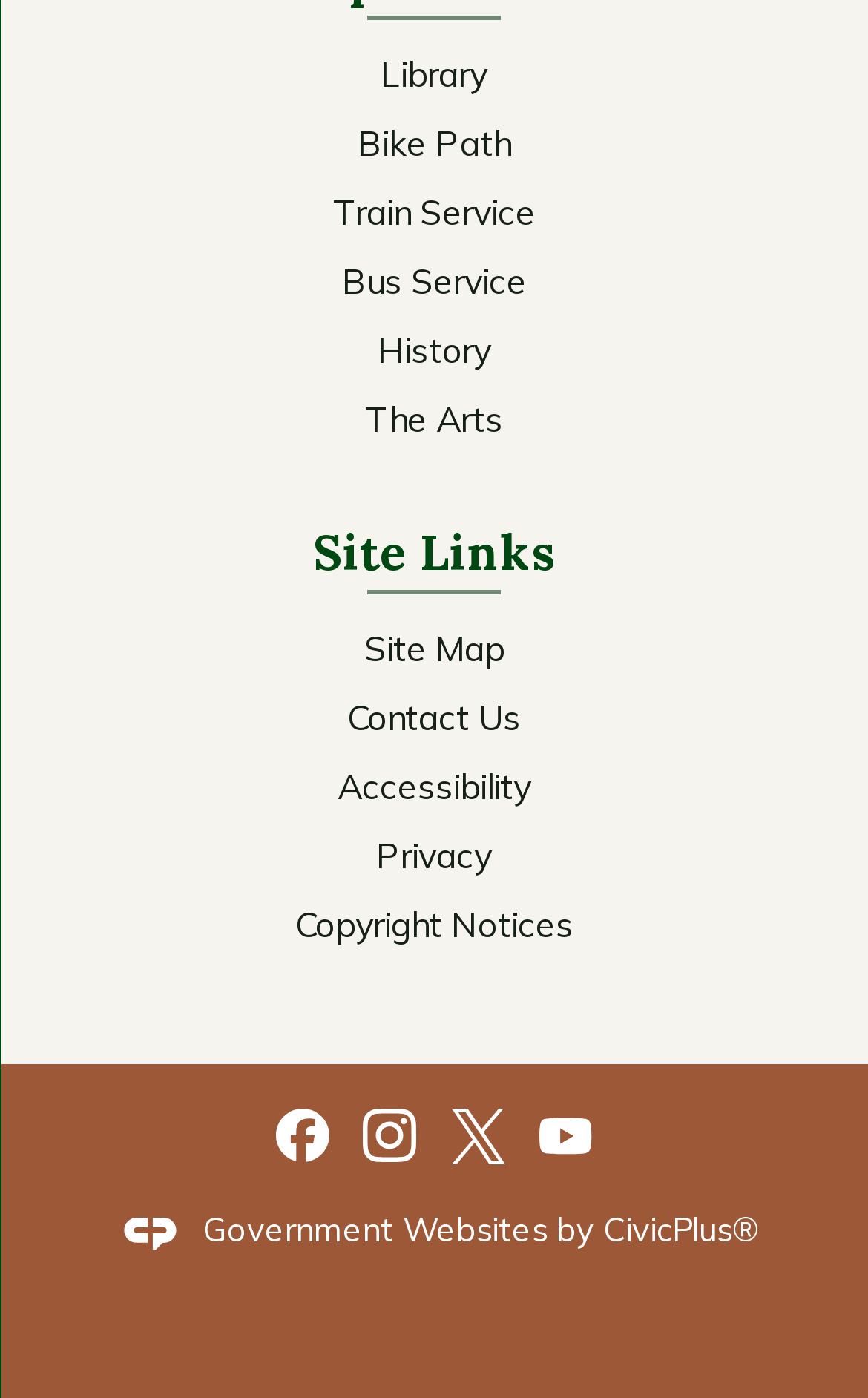Please give a short response to the question using one word or a phrase:
What is the purpose of the Site Links section?

Quick access to site features